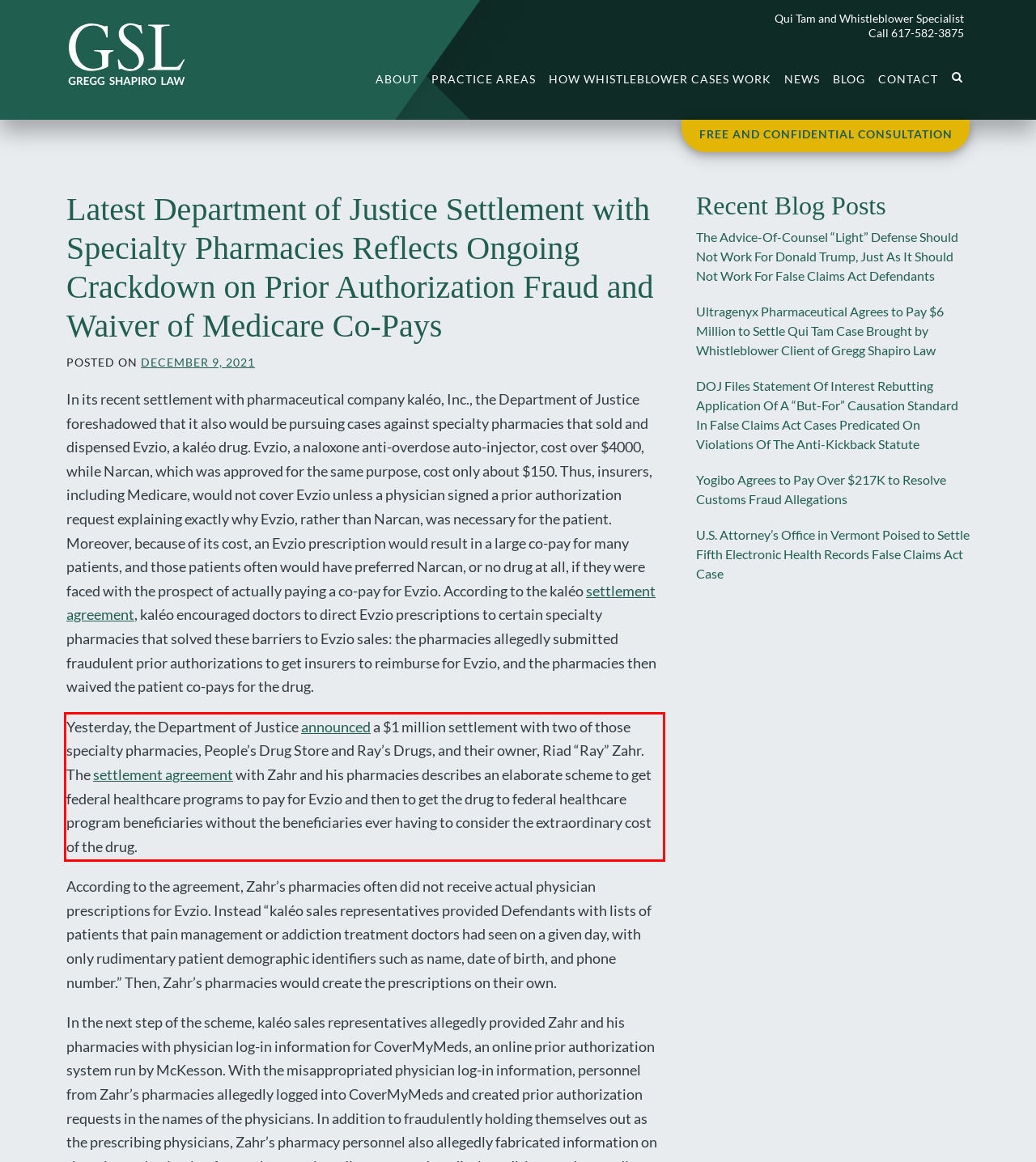With the given screenshot of a webpage, locate the red rectangle bounding box and extract the text content using OCR.

Yesterday, the Department of Justice announced a $1 million settlement with two of those specialty pharmacies, People’s Drug Store and Ray’s Drugs, and their owner, Riad “Ray” Zahr. The settlement agreement with Zahr and his pharmacies describes an elaborate scheme to get federal healthcare programs to pay for Evzio and then to get the drug to federal healthcare program beneficiaries without the beneficiaries ever having to consider the extraordinary cost of the drug.